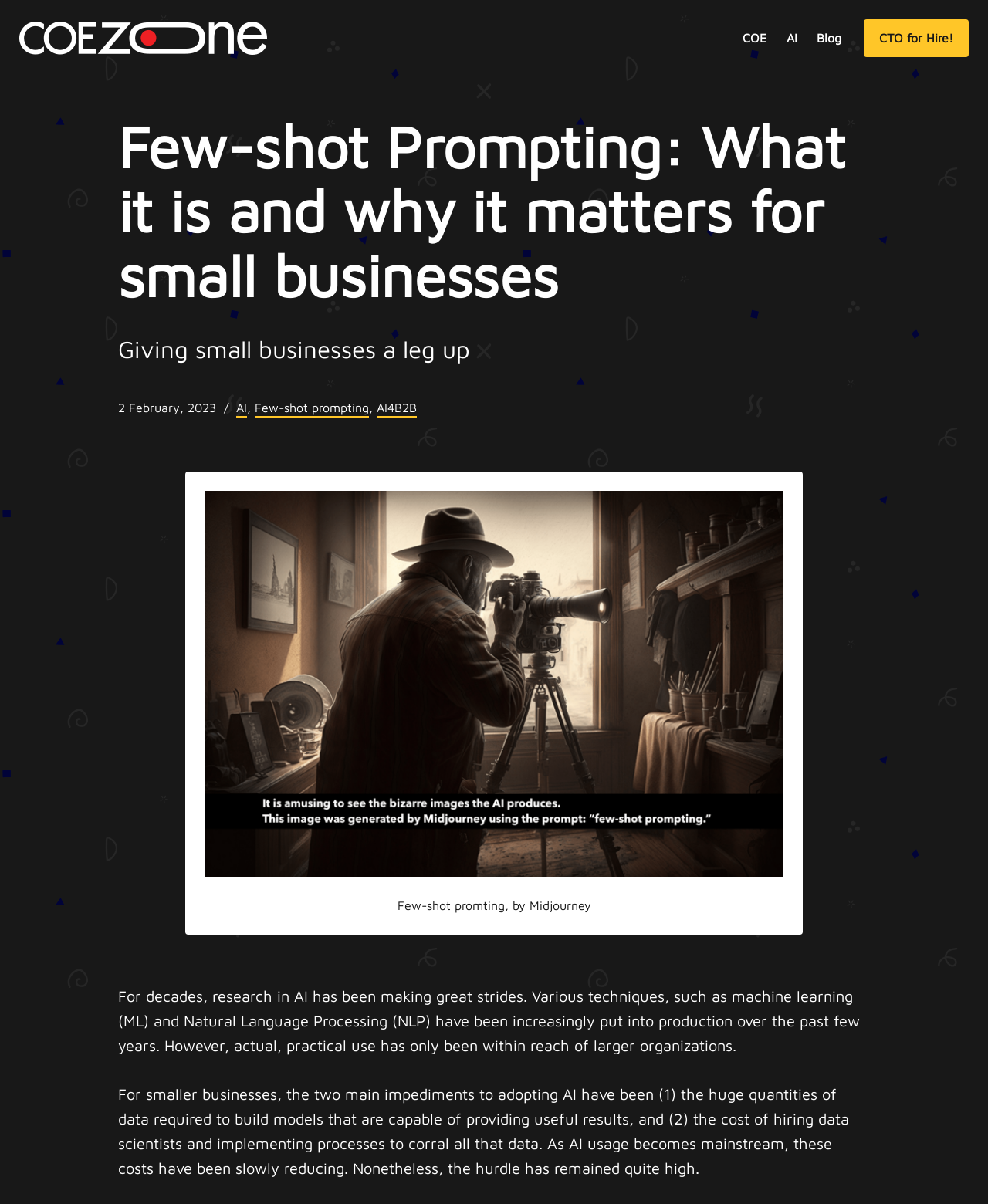Find the bounding box coordinates of the clickable area that will achieve the following instruction: "Click on the COEz.one link".

[0.019, 0.018, 0.27, 0.045]